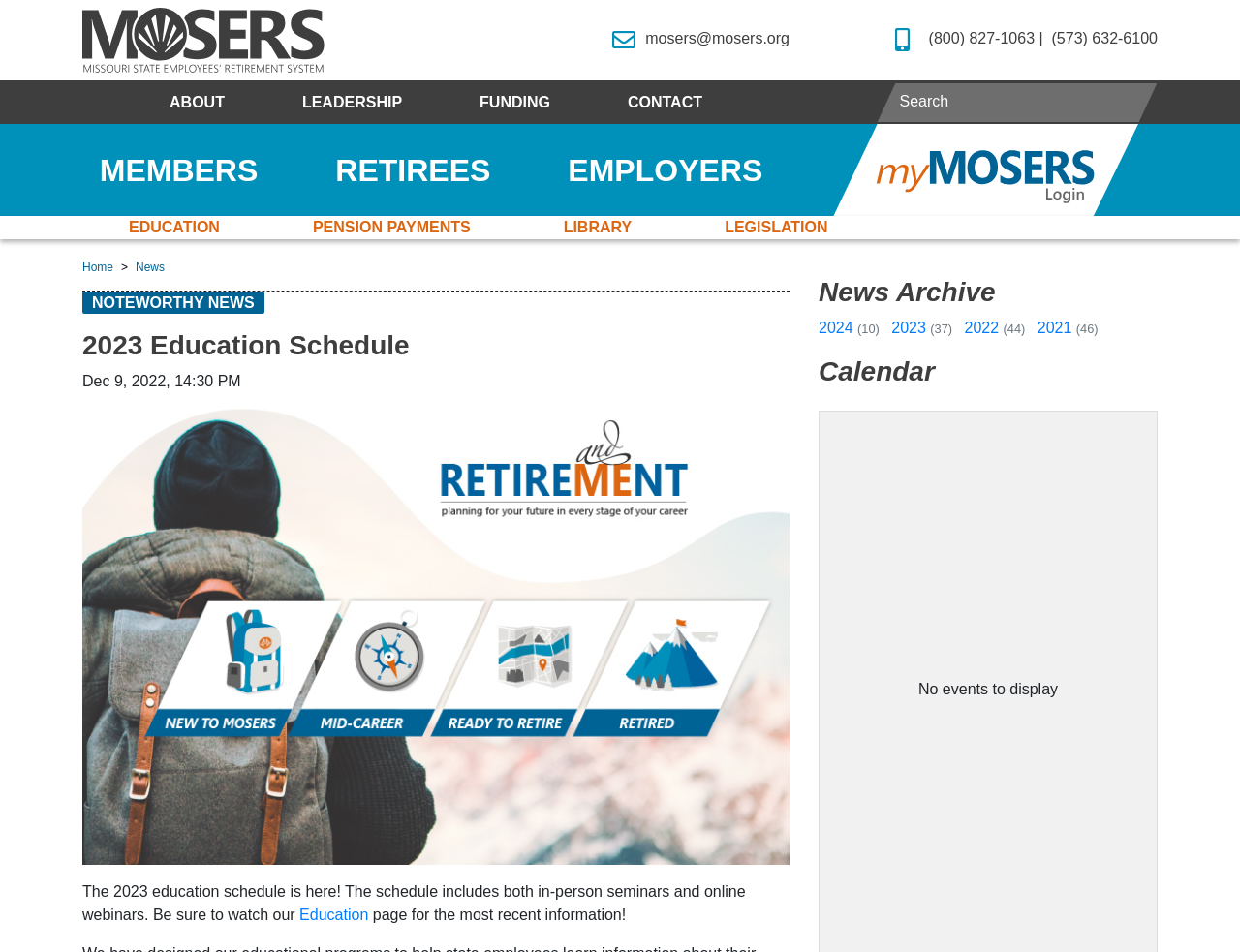Provide an in-depth caption for the elements present on the webpage.

The webpage is about the 2023 education schedule, with a prominent heading "2023 Education Schedule" at the top center of the page. Below the heading, there is a brief description of the schedule, which includes both in-person seminars and online webinars, and a link to the "Education" page for the most recent information.

At the top left of the page, there is a navigation menu with links to "MOSERS Home", "ABOUT", "LEADERSHIP", "FUNDING", and "CONTACT". Next to the navigation menu, there is a search bar with a searchbox and a "Search" button.

On the top right side of the page, there are links to "MEMBERS", "RETIREES", and "EMPLOYERS", as well as a "myMOSERS Login" button. Below these links, there are more links to "EDUCATION", "PENSION PAYMENTS", "LIBRARY", and "LEGISLATION".

In the middle of the page, there is a section titled "NOTEWORTHY NEWS" with a brief description and a large image below it. The image takes up most of the page's width and height.

On the right side of the page, there is a "News Archive" section with links to news articles from different years, including 2024, 2023, 2022, and 2021, along with the number of articles in each year. Below the "News Archive" section, there is a "Calendar" section with a message indicating that there are no events to display.

At the bottom of the page, there is a footer section with links to "Home" and "News", as well as a full path to the current page.